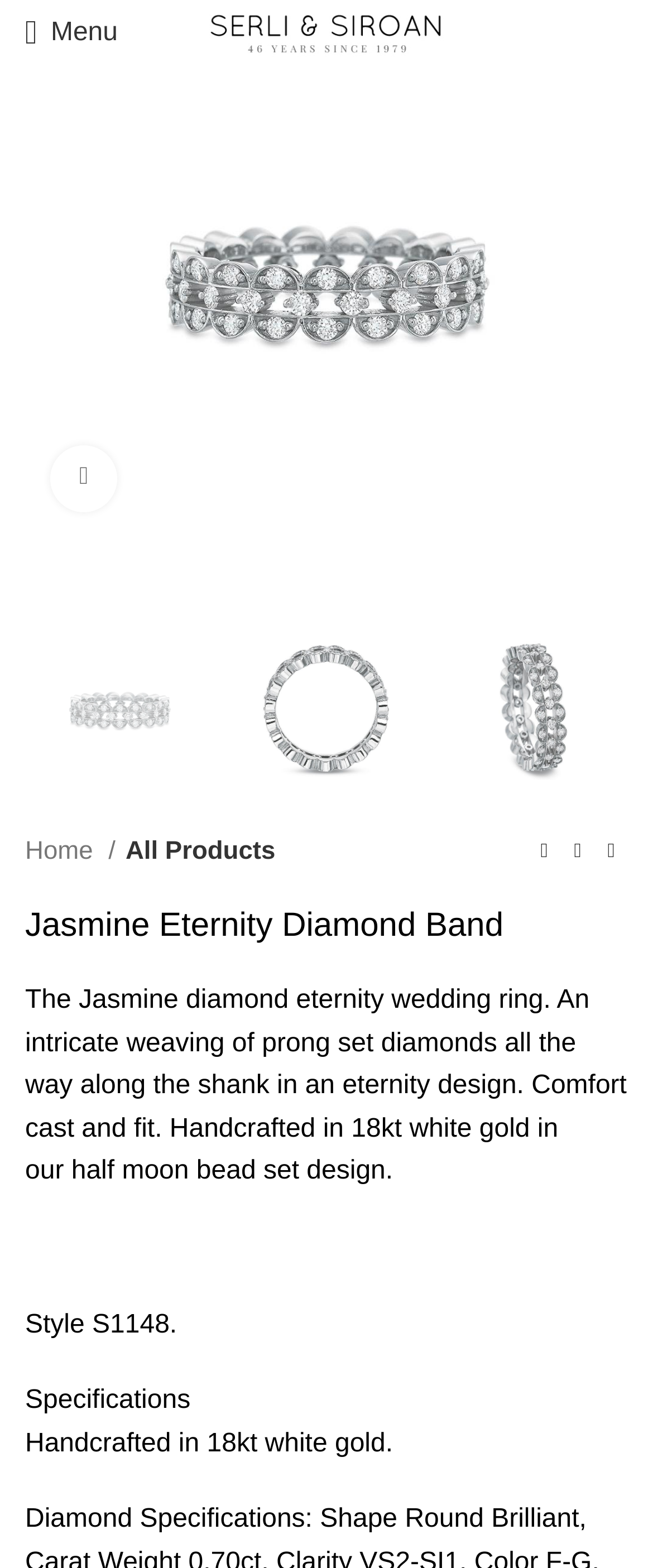What is the material of the Jasmine eternity diamond band?
Refer to the image and provide a one-word or short phrase answer.

18kt white gold